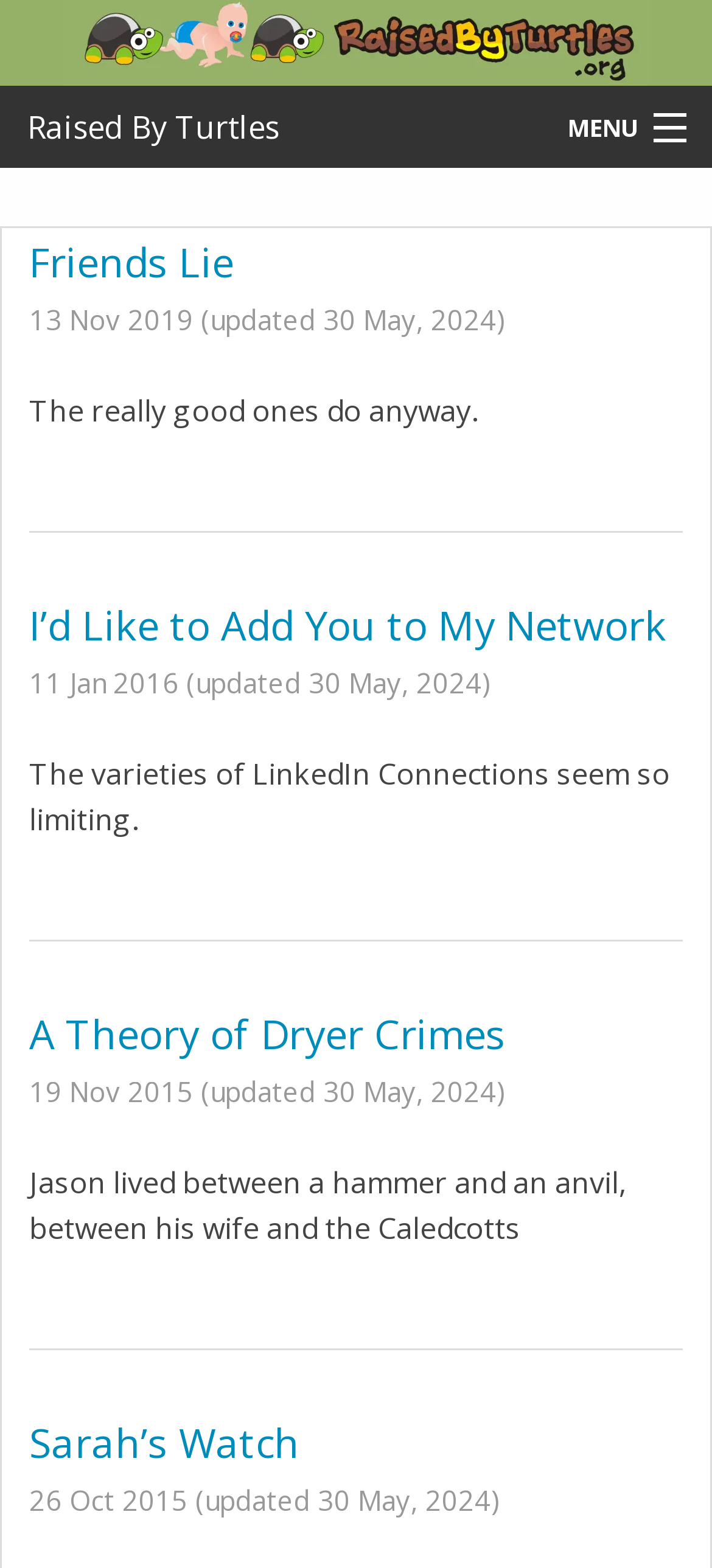Specify the bounding box coordinates of the area to click in order to follow the given instruction: "Check Facebook page."

None